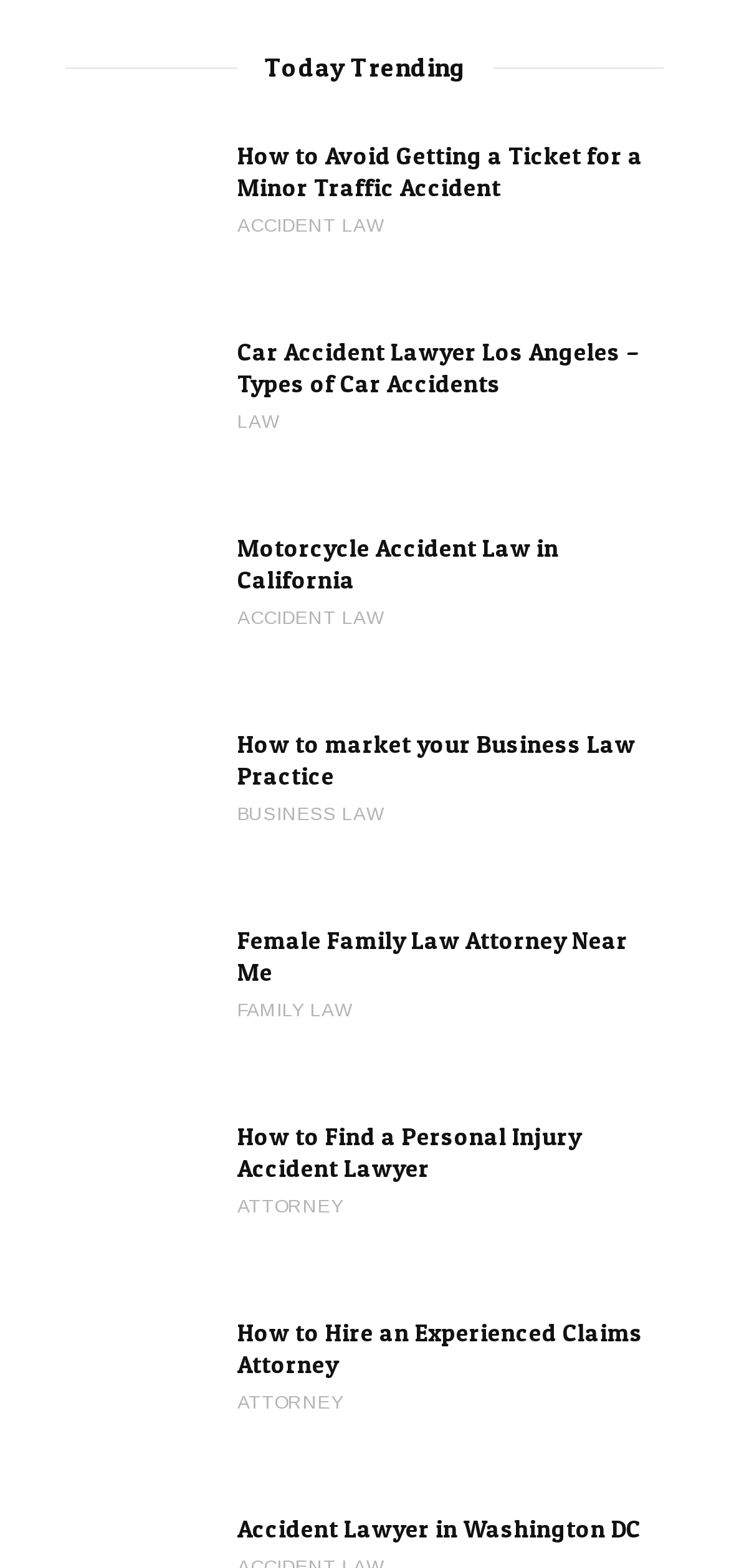Using the description "Attorney", locate and provide the bounding box of the UI element.

[0.326, 0.761, 0.472, 0.778]